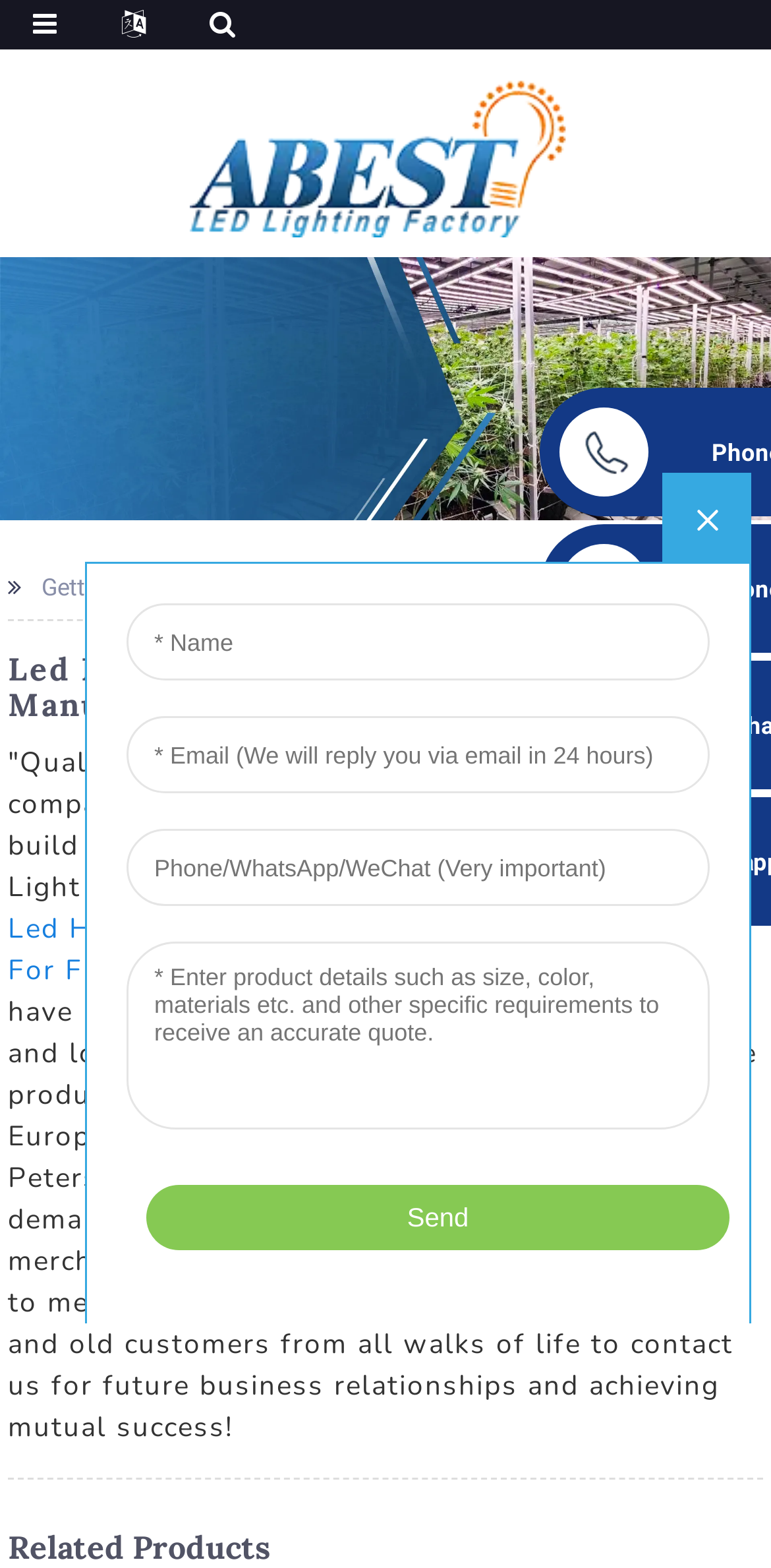Please find the bounding box coordinates in the format (top-left x, top-left y, bottom-right x, bottom-right y) for the given element description. Ensure the coordinates are floating point numbers between 0 and 1. Description: Led Light Price

[0.356, 0.366, 0.559, 0.384]